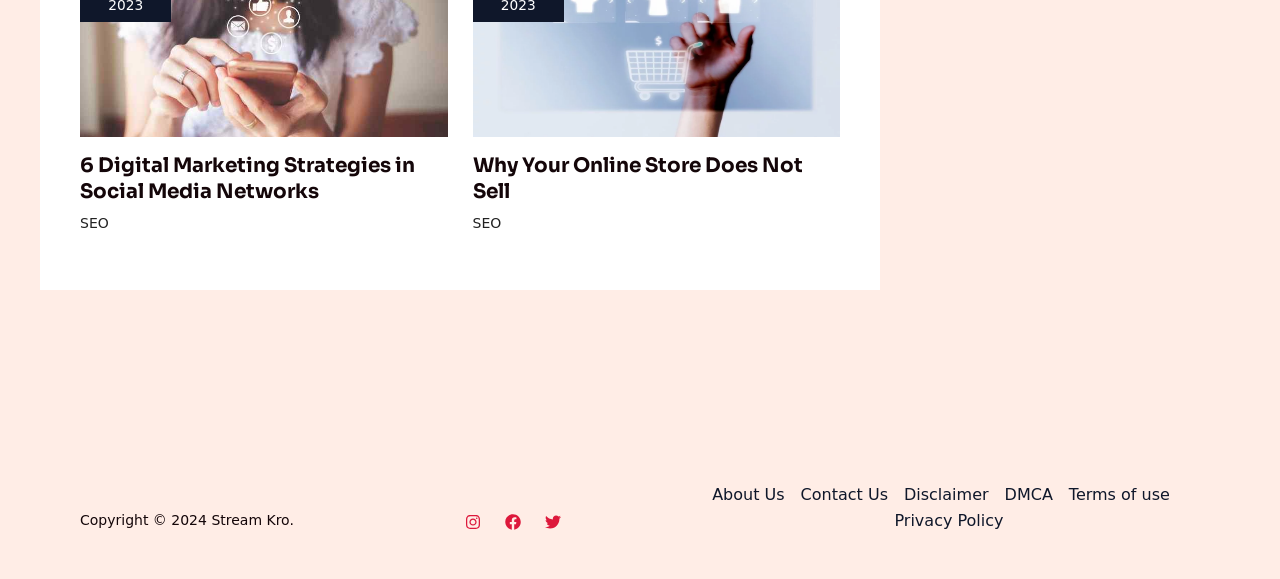Provide the bounding box coordinates of the HTML element described by the text: "Terms of use".

[0.829, 0.833, 0.92, 0.878]